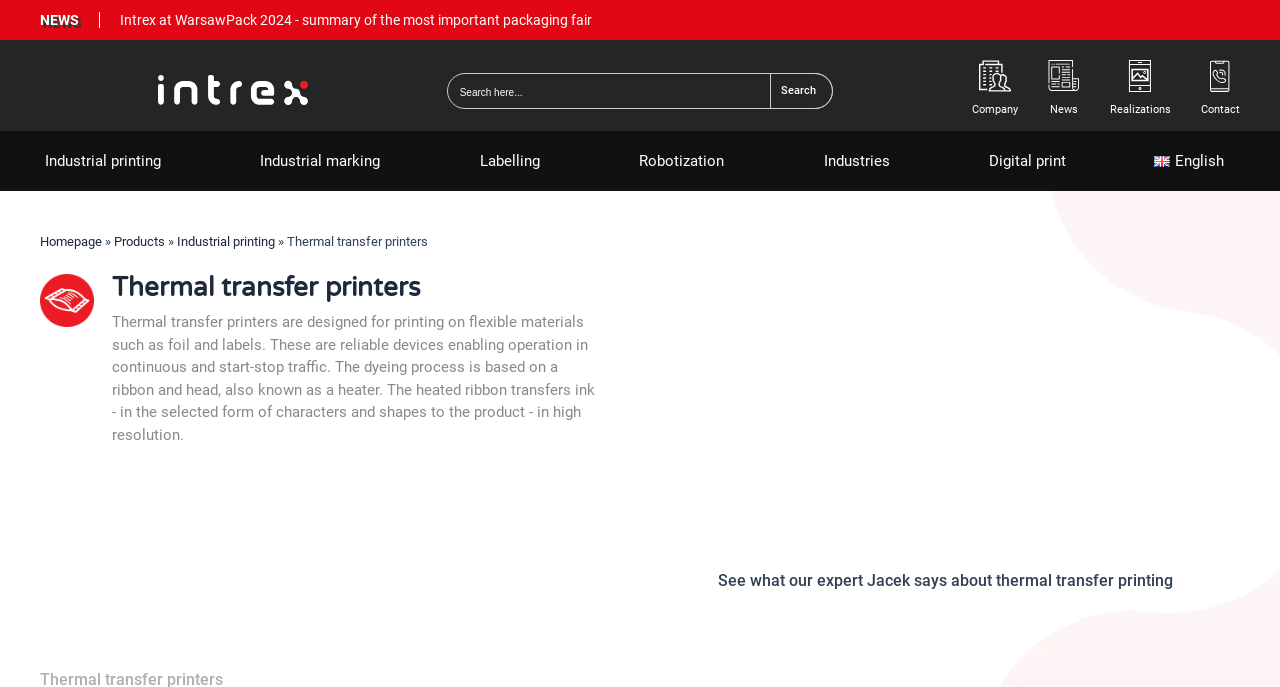Pinpoint the bounding box coordinates of the area that must be clicked to complete this instruction: "Visit the company page".

[0.759, 0.149, 0.795, 0.168]